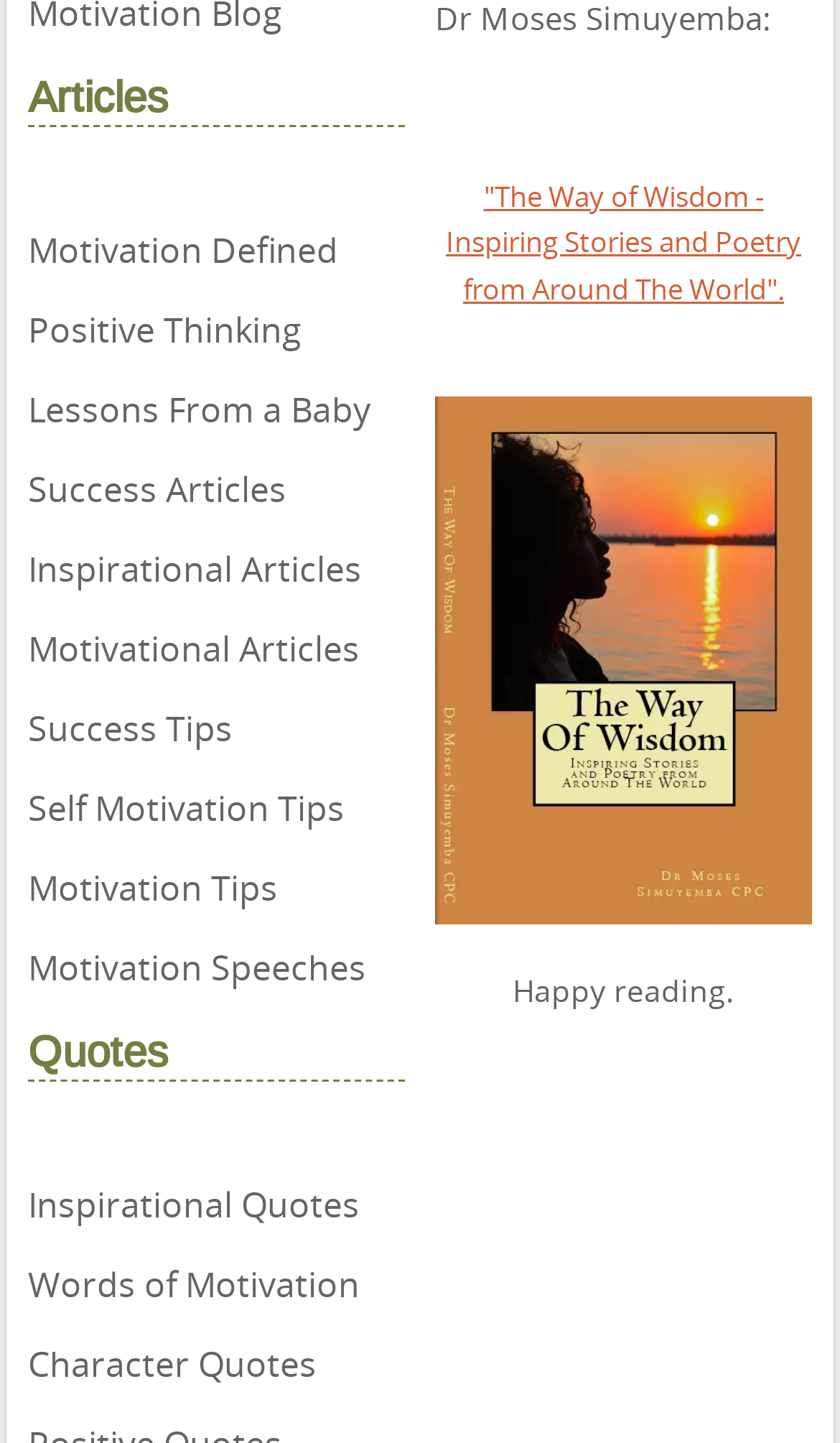Provide the bounding box coordinates of the area you need to click to execute the following instruction: "Check out 'Success Tips'".

[0.033, 0.479, 0.482, 0.53]